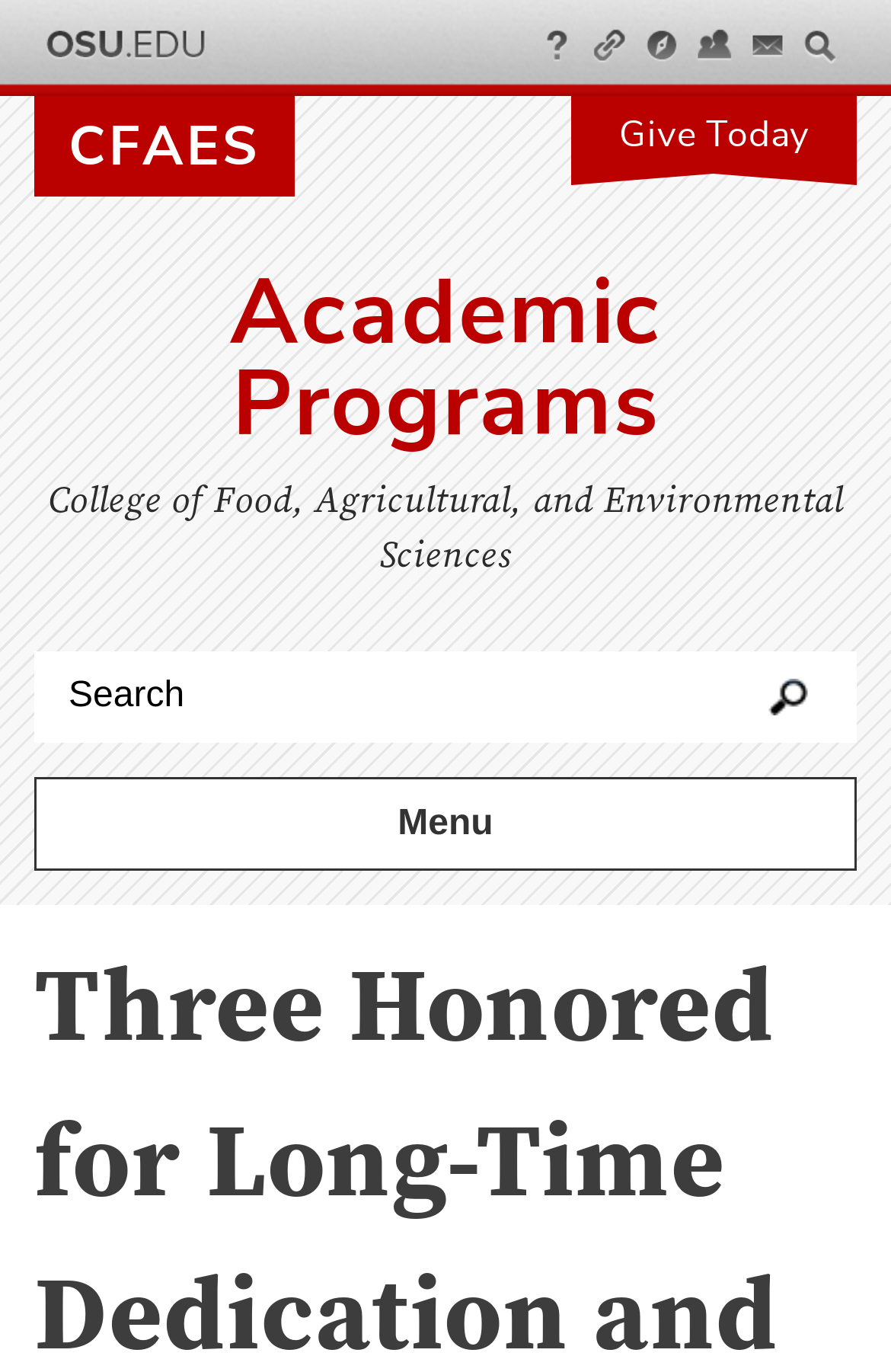Determine the bounding box coordinates (top-left x, top-left y, bottom-right x, bottom-right y) of the UI element described in the following text: Webmail

[0.831, 0.015, 0.89, 0.053]